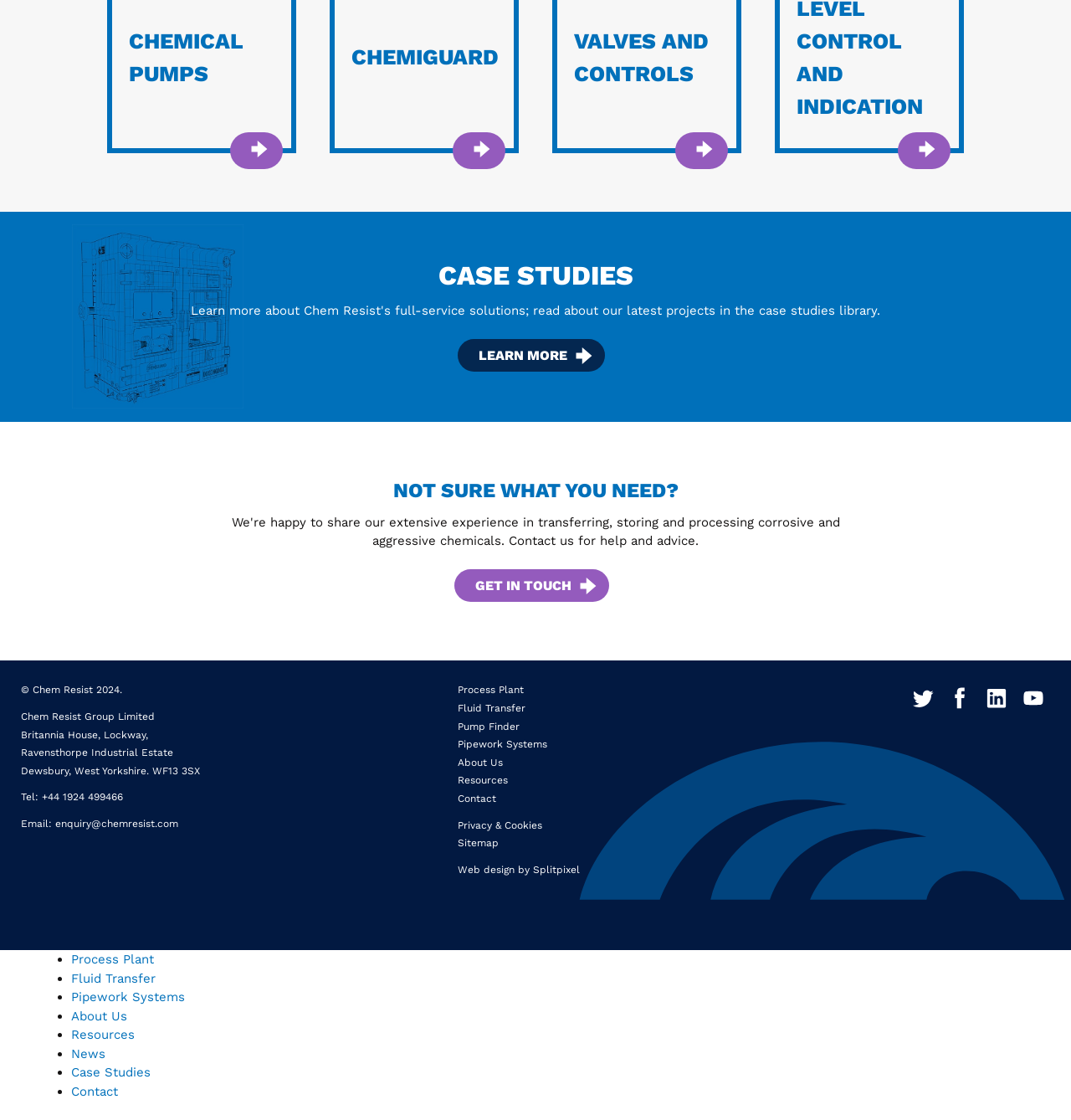Locate the bounding box coordinates of the clickable element to fulfill the following instruction: "Learn more about the company". Provide the coordinates as four float numbers between 0 and 1 in the format [left, top, right, bottom].

[0.427, 0.302, 0.565, 0.332]